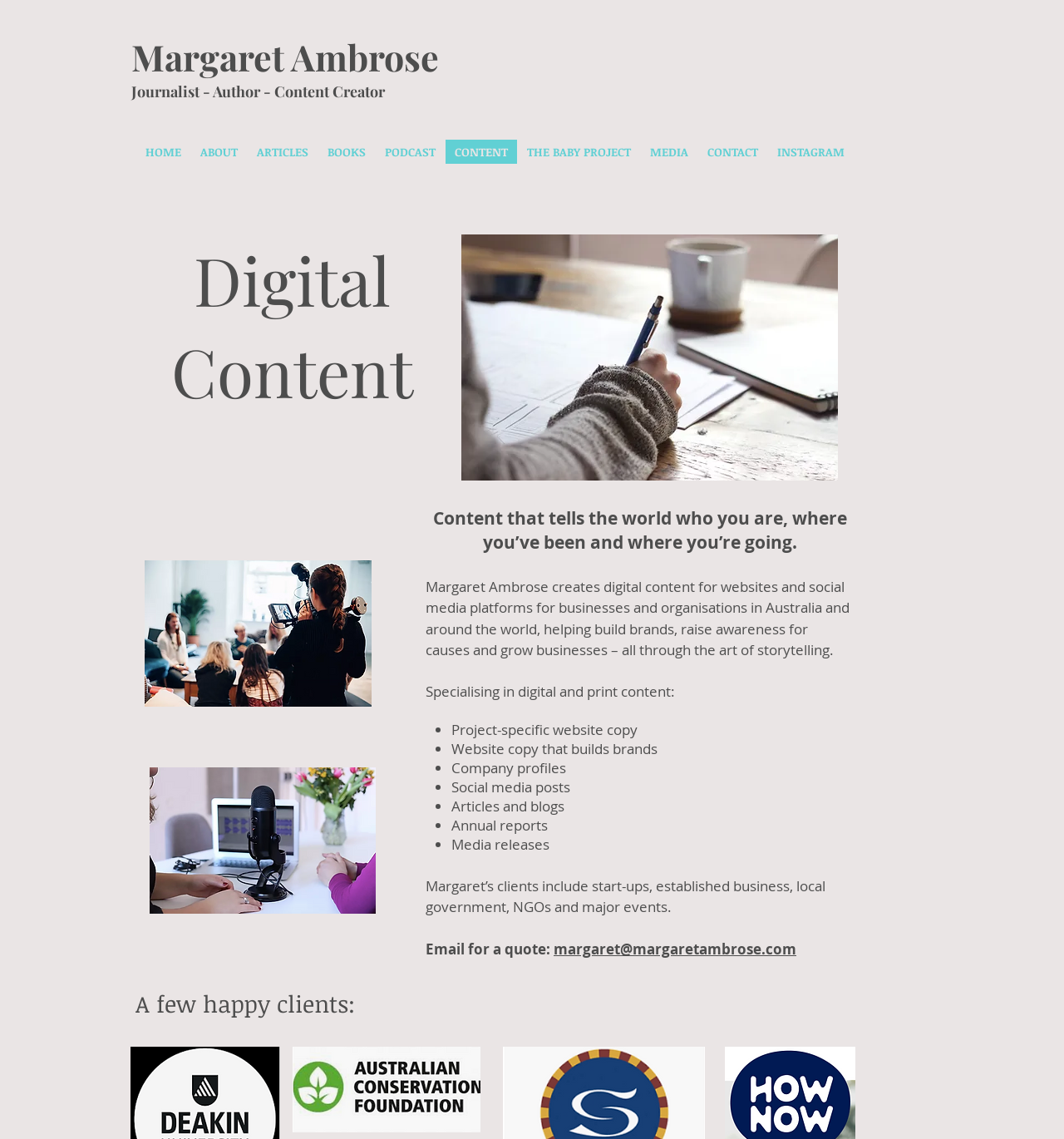Please study the image and answer the question comprehensively:
What is Margaret Ambrose's profession?

Based on the webpage, Margaret Ambrose is described as an award-winning journalist, best-selling author, and experienced content marketing specialist. The heading 'Journalist - Author - Content Creator' also confirms her profession.